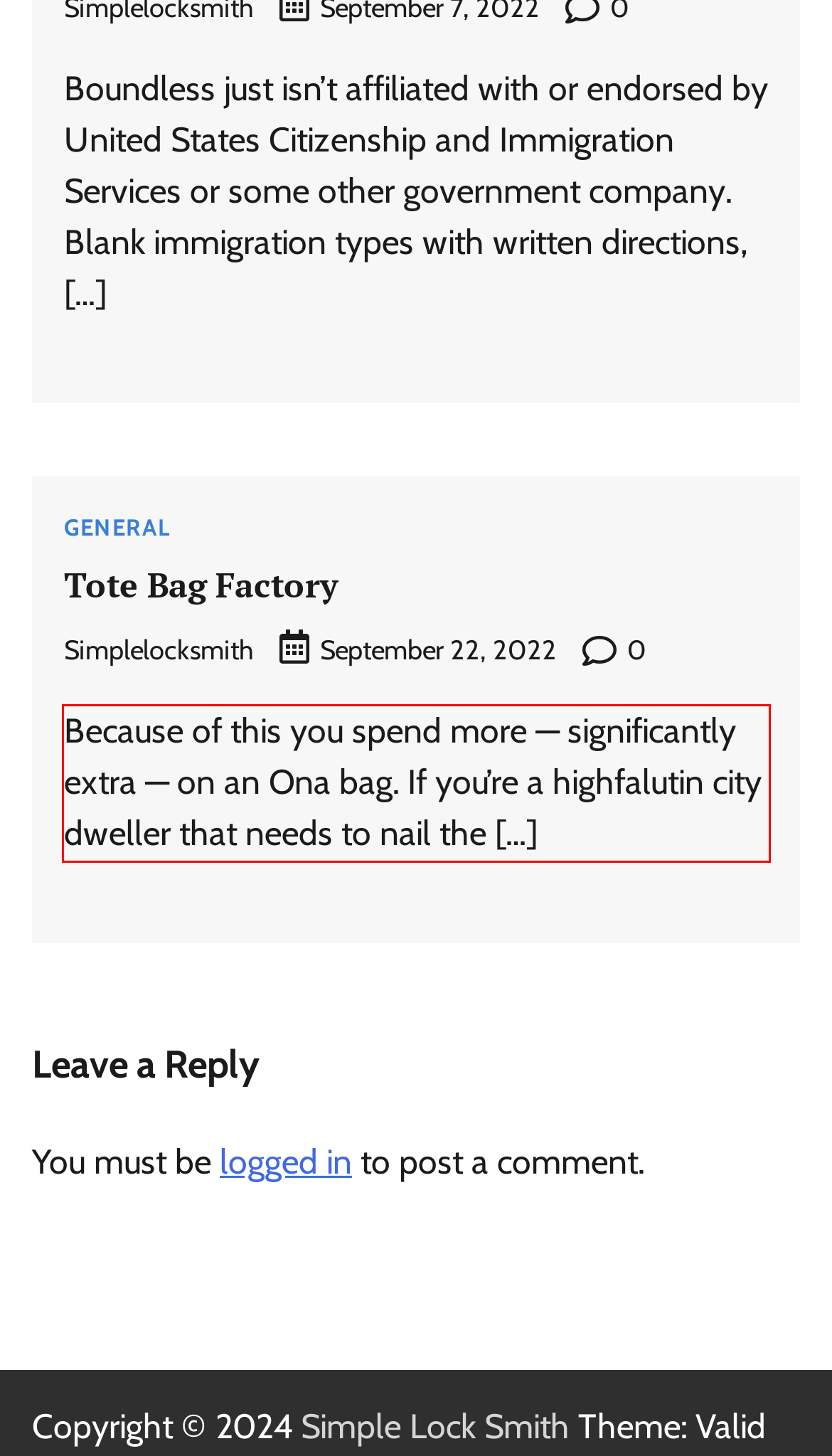Given a screenshot of a webpage containing a red bounding box, perform OCR on the text within this red bounding box and provide the text content.

Because of this you spend more — significantly extra — on an Ona bag. If you’re a highfalutin city dweller that needs to nail the […]